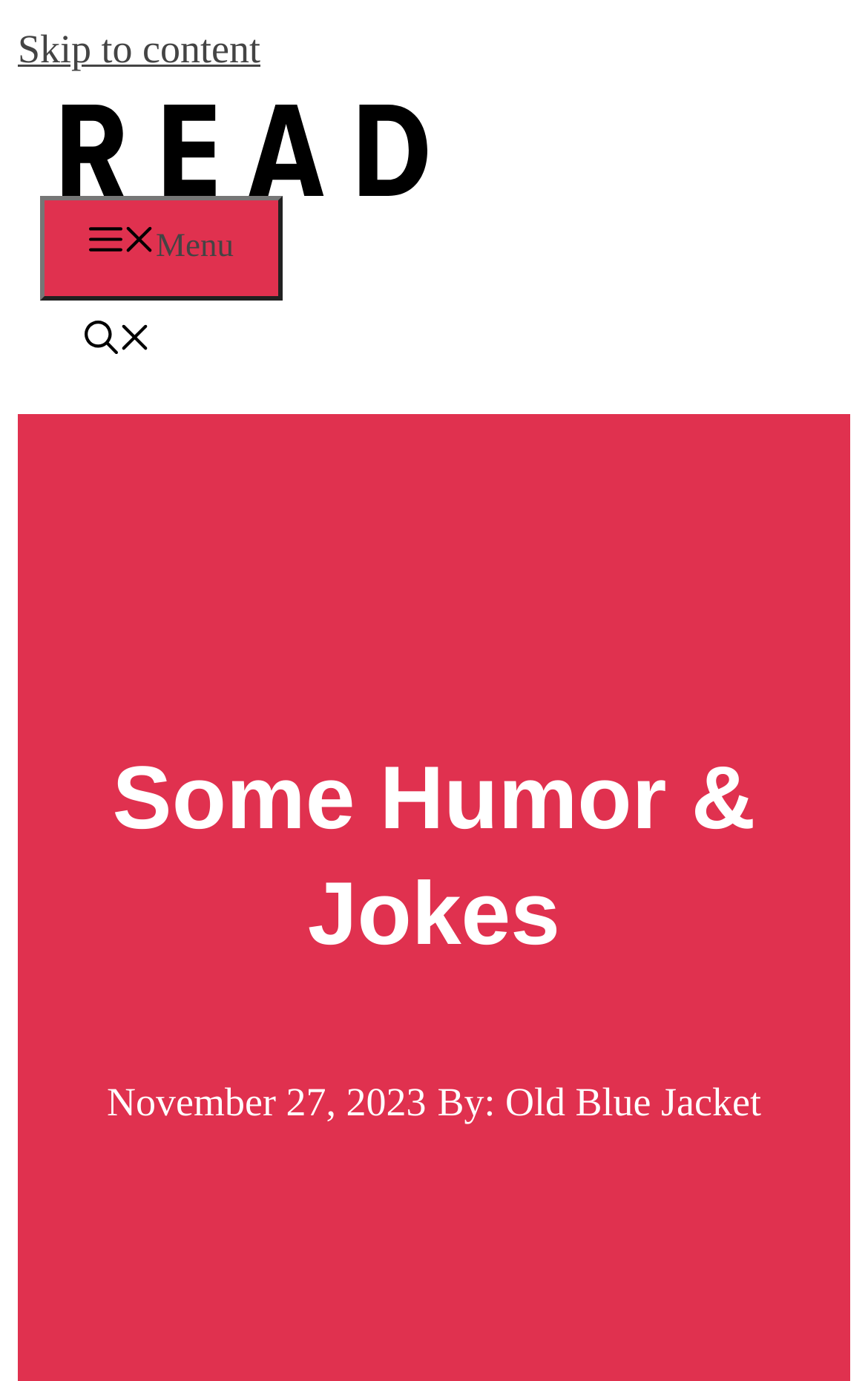What is the category of the website? From the image, respond with a single word or brief phrase.

Humor and Jokes